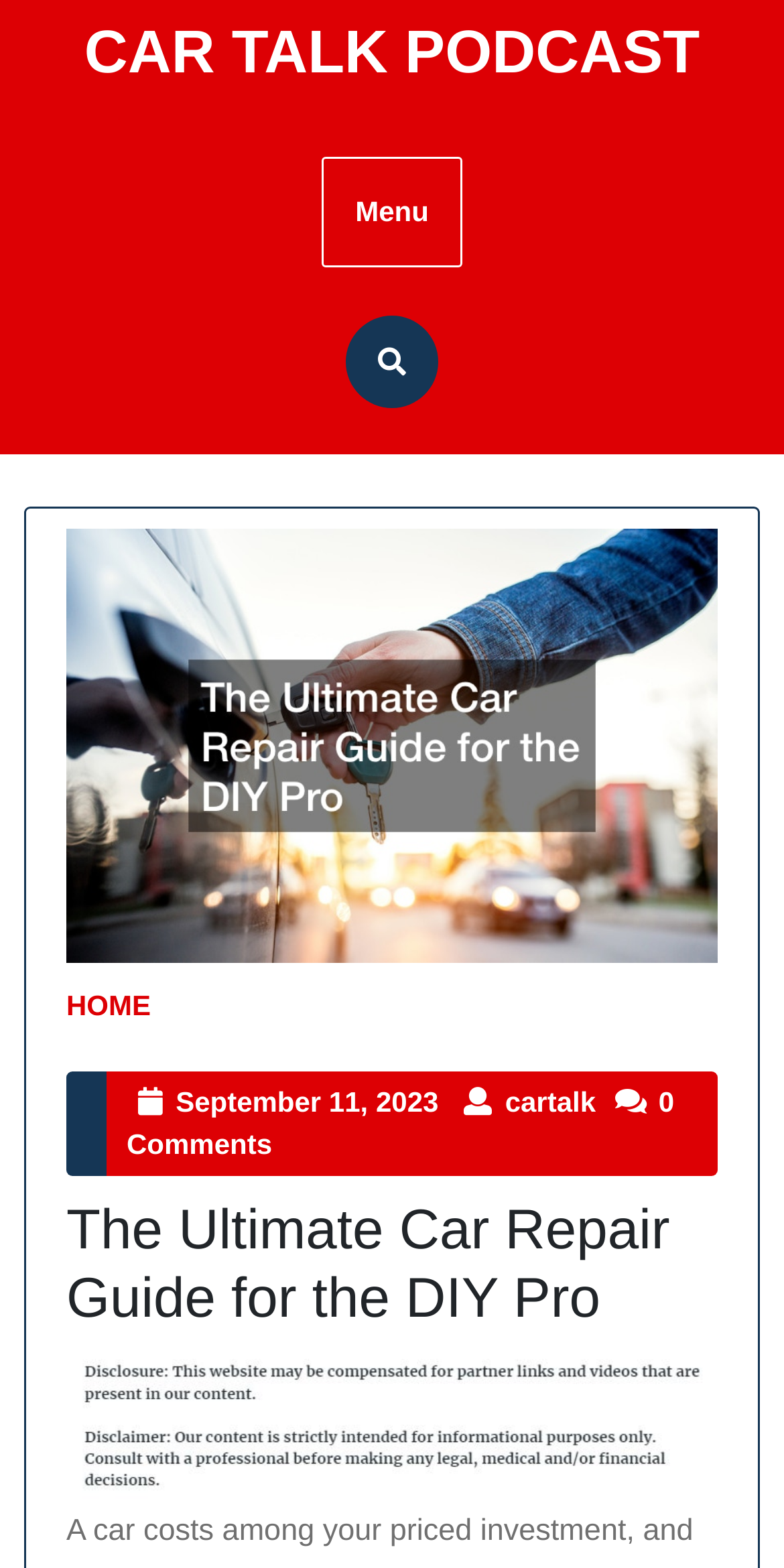Answer in one word or a short phrase: 
What is the category of the current article?

Not specified